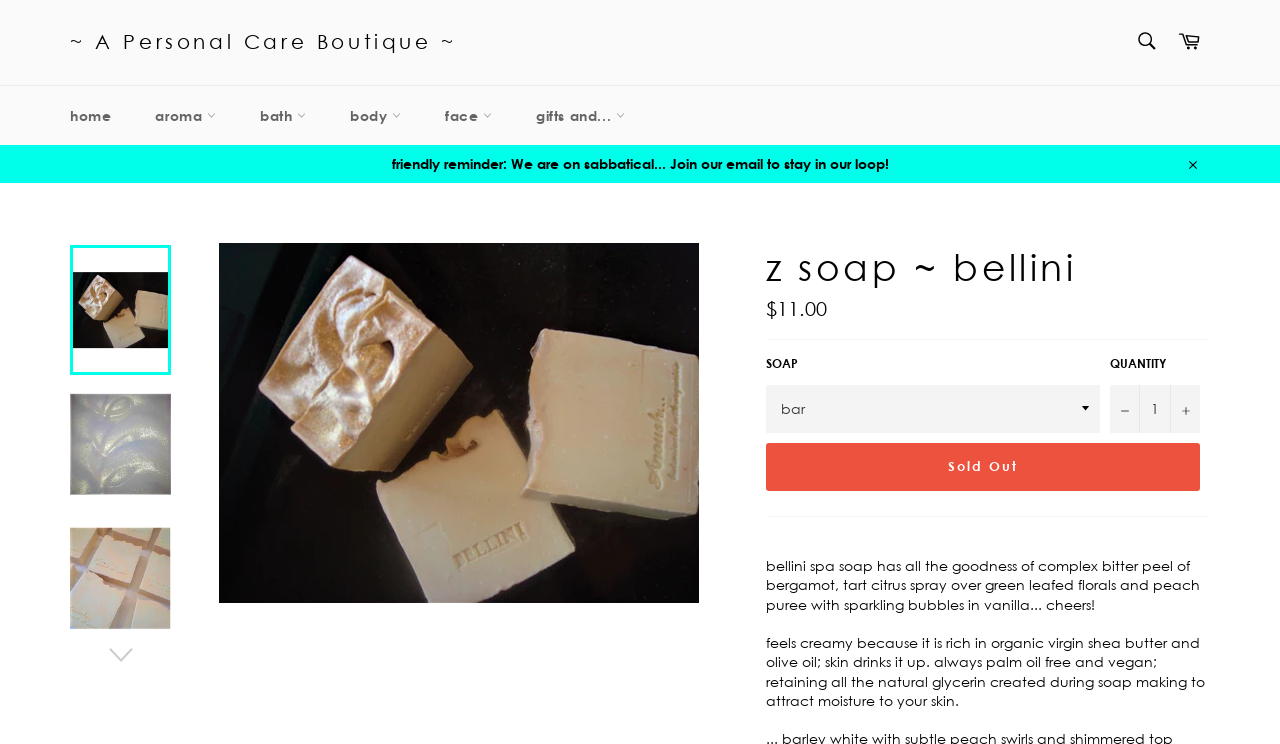Can you find the bounding box coordinates for the element that needs to be clicked to execute this instruction: "Select a different quantity"? The coordinates should be given as four float numbers between 0 and 1, i.e., [left, top, right, bottom].

[0.598, 0.517, 0.859, 0.582]